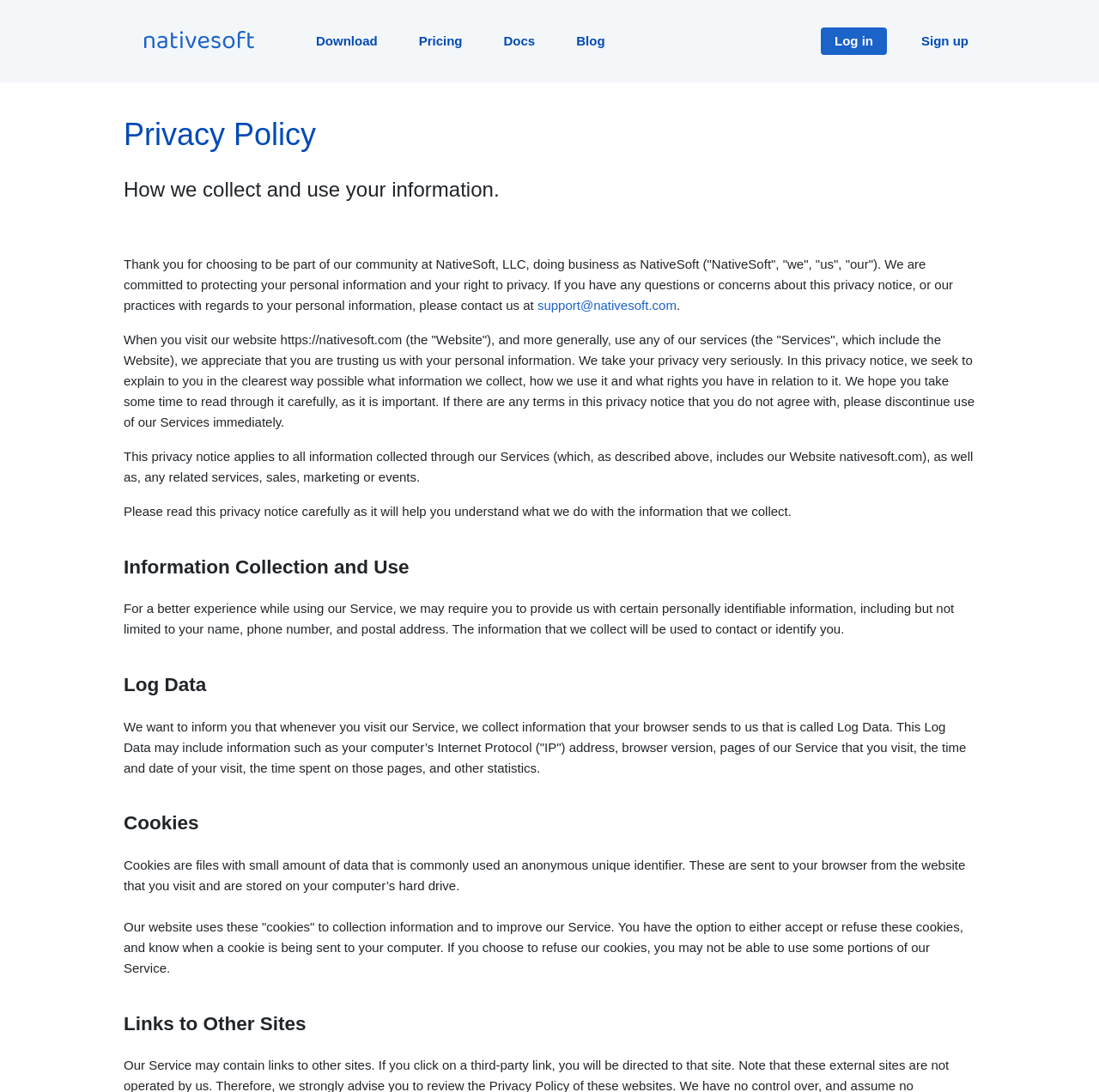Could you indicate the bounding box coordinates of the region to click in order to complete this instruction: "Click on support email".

[0.489, 0.273, 0.616, 0.286]